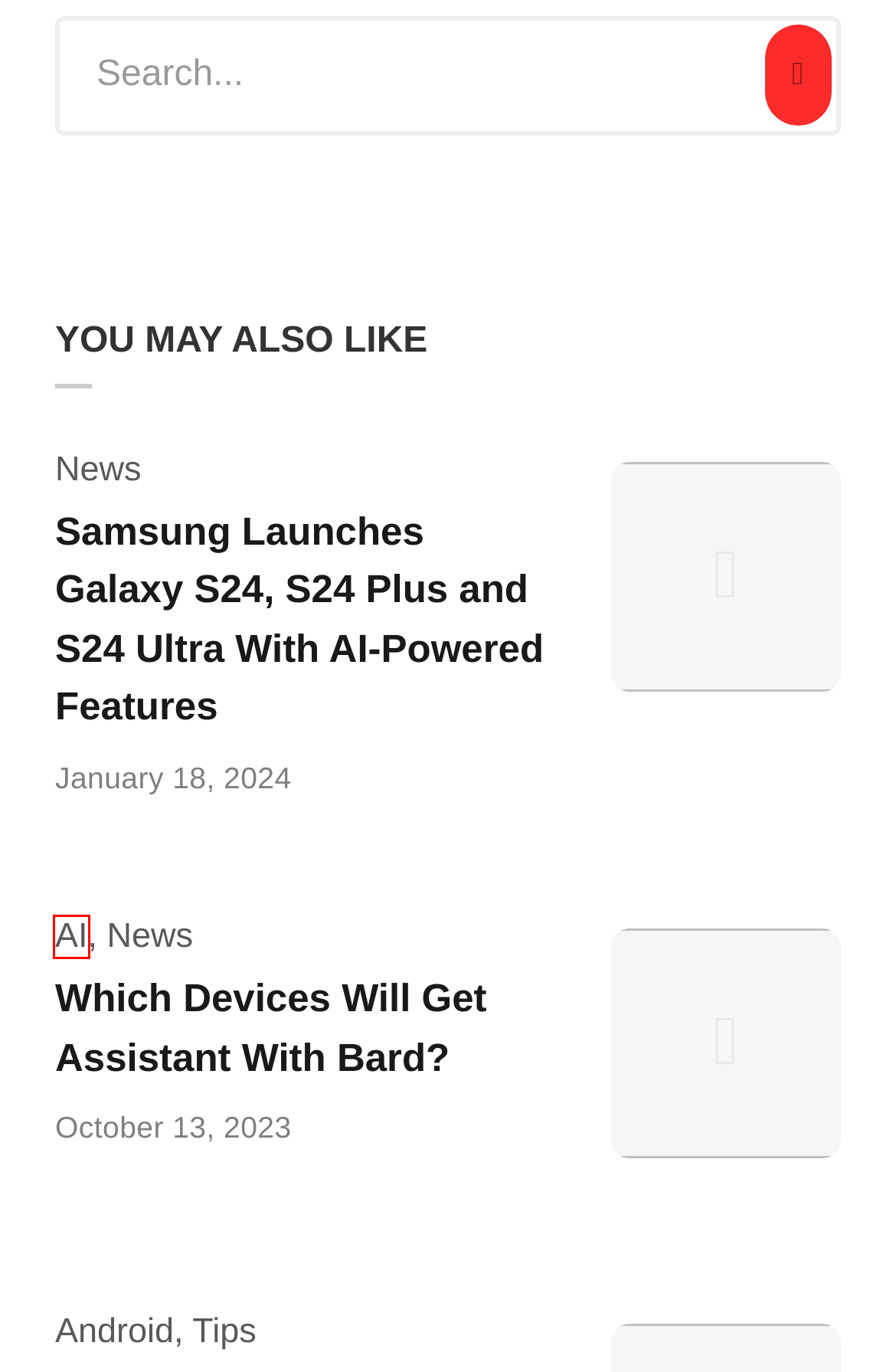You have a screenshot showing a webpage with a red bounding box highlighting an element. Choose the webpage description that best fits the new webpage after clicking the highlighted element. The descriptions are:
A. Which Devices Will Get Assistant With Bard?
B. Samsung Archives - Nerds Chalk
C. Tips Archives - Nerds Chalk
D. Privacy Policy - Nerds Chalk
E. AI Archives - Nerds Chalk
F. Samsung Hong Kong | Mobile | TV | Home Appliances
G. Android Archives - Nerds Chalk
H. Samsung Launches Galaxy S24, S24 Plus and S24 Ultra With AI-Powered Features

E